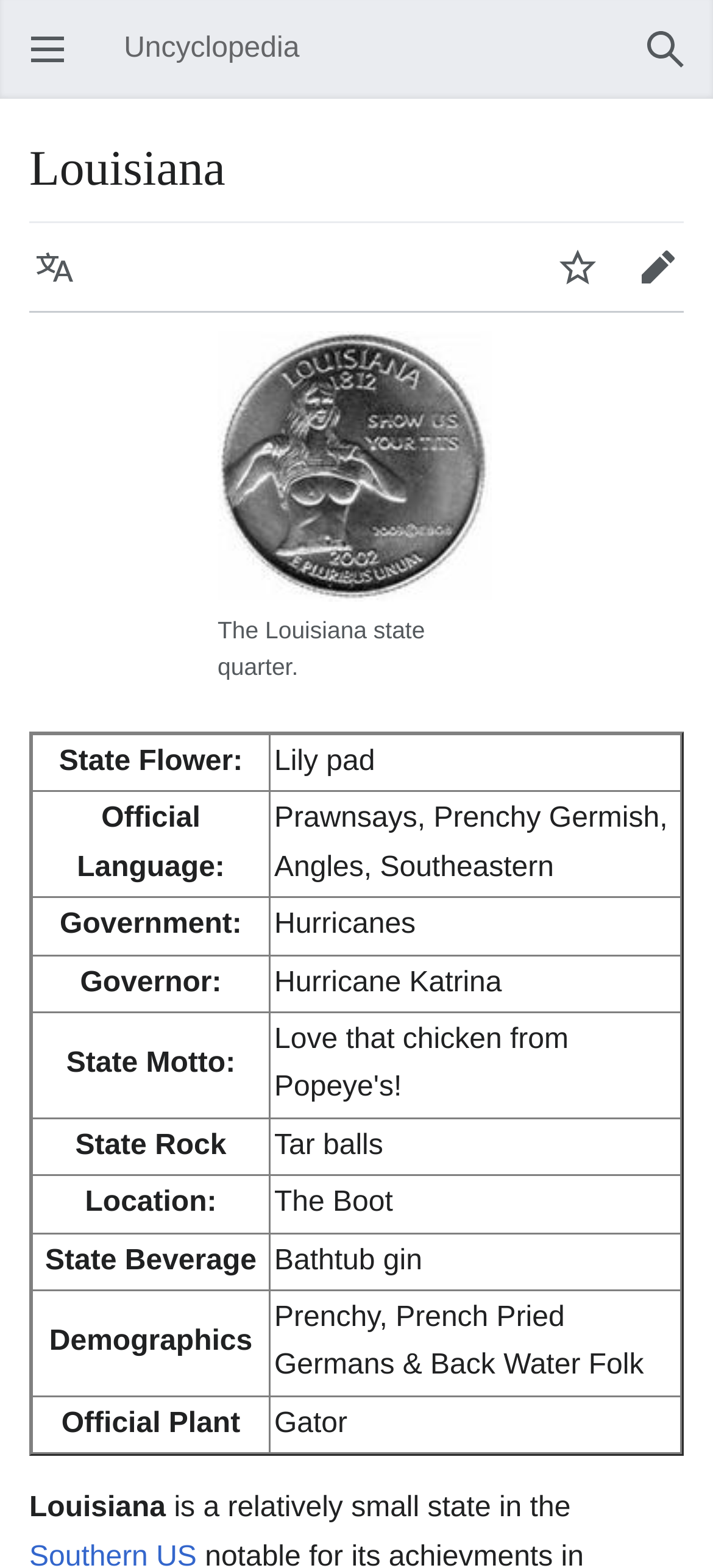Respond to the question below with a concise word or phrase:
What is the official language of Louisiana?

Prawnsays, Prenchy Germish, Angles, Southeastern